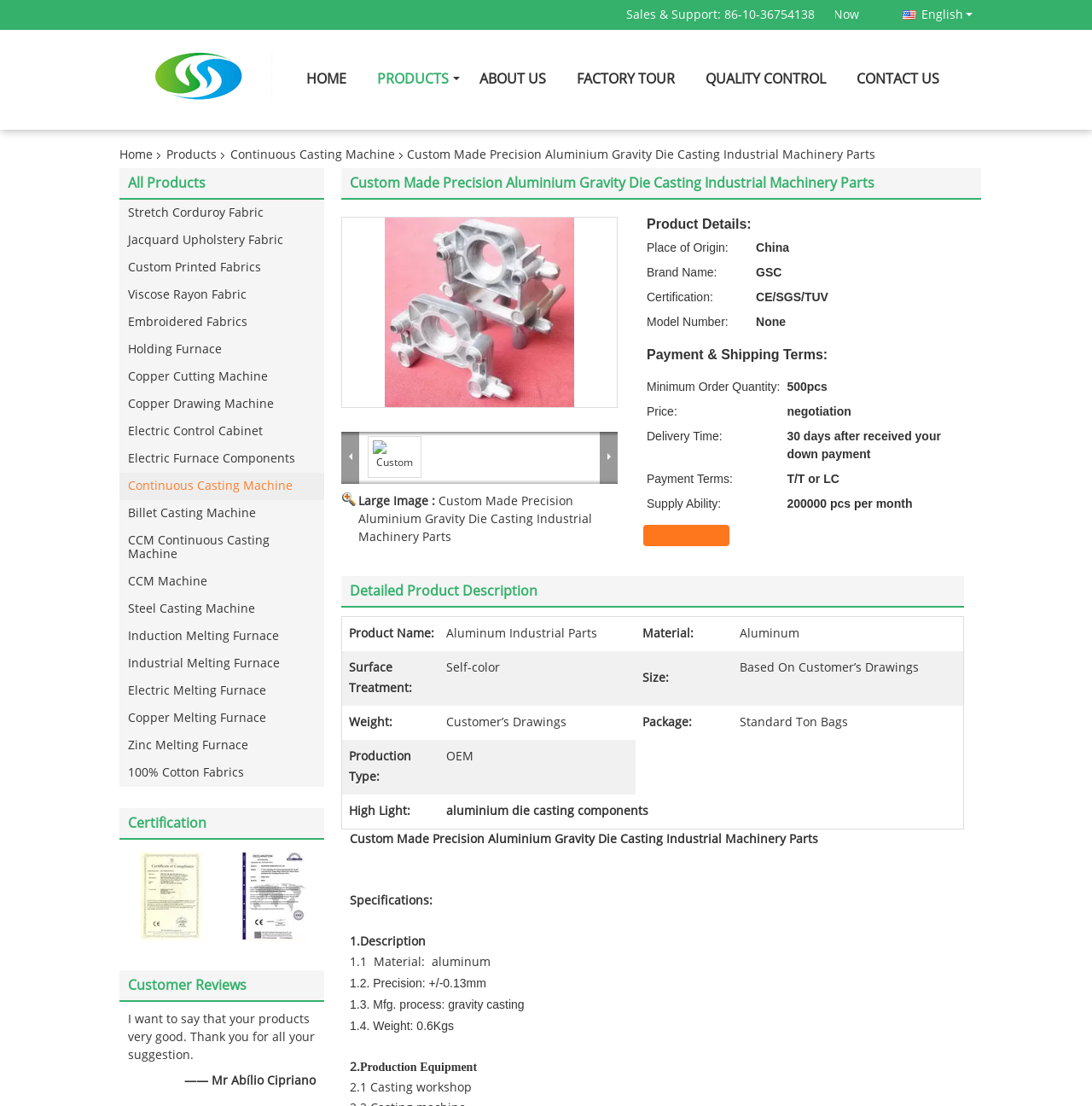Give an extensive and precise description of the webpage.

This webpage is about Custom Made Precision Aluminium Gravity Die Casting Industrial Machinery Parts from China. At the top, there is a section with sales and support information, including a phone number and a "Chat Now" button. Next to it, there is a language selection option with "English" as the default choice.

Below this section, there is a logo image of "China Industrial Furnace Online Market" on the left, and a navigation menu with links to "HOME", "PRODUCTS", "ABOUT US", "FACTORY TOUR", "QUALITY CONTROL", and "CONTACT US" on the right.

The main content of the page is divided into two columns. The left column has a list of product categories, including "Stretch Corduroy Fabric", "Jacquard Upholstery Fabric", "Custom Printed Fabrics", and many others, including machinery parts like "Holding Furnace", "Copper Cutting Machine", and "Continuous Casting Machine".

The right column has a heading that matches the page title, followed by a table with product details, including "Place of Origin", "Brand Name", "Certification", and "Model Number". Below this table, there is a section with payment and shipping terms, and a "Chat Now" button.

Further down the page, there is a customer review section with a testimonial from a satisfied customer, Mr. Abílio Cipriano. At the bottom of the page, there is a certification section with two images of certifications from "China China Industrial Furnace Online Market".

Throughout the page, there are many links to related products and categories, as well as images of machinery parts and certifications. The overall layout is organized and easy to navigate, with clear headings and concise text.